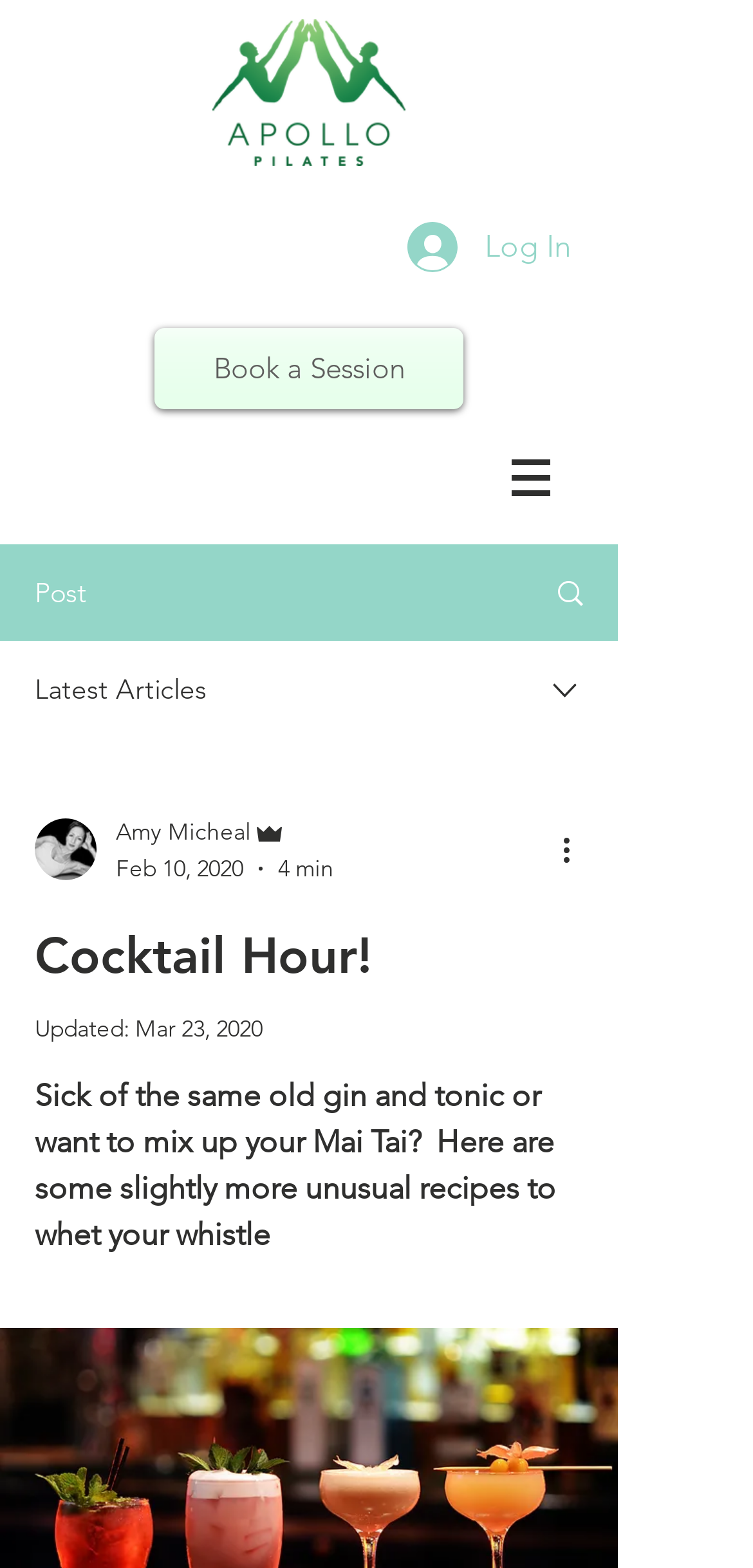Use a single word or phrase to respond to the question:
What is the topic of the webpage?

Cocktail recipes